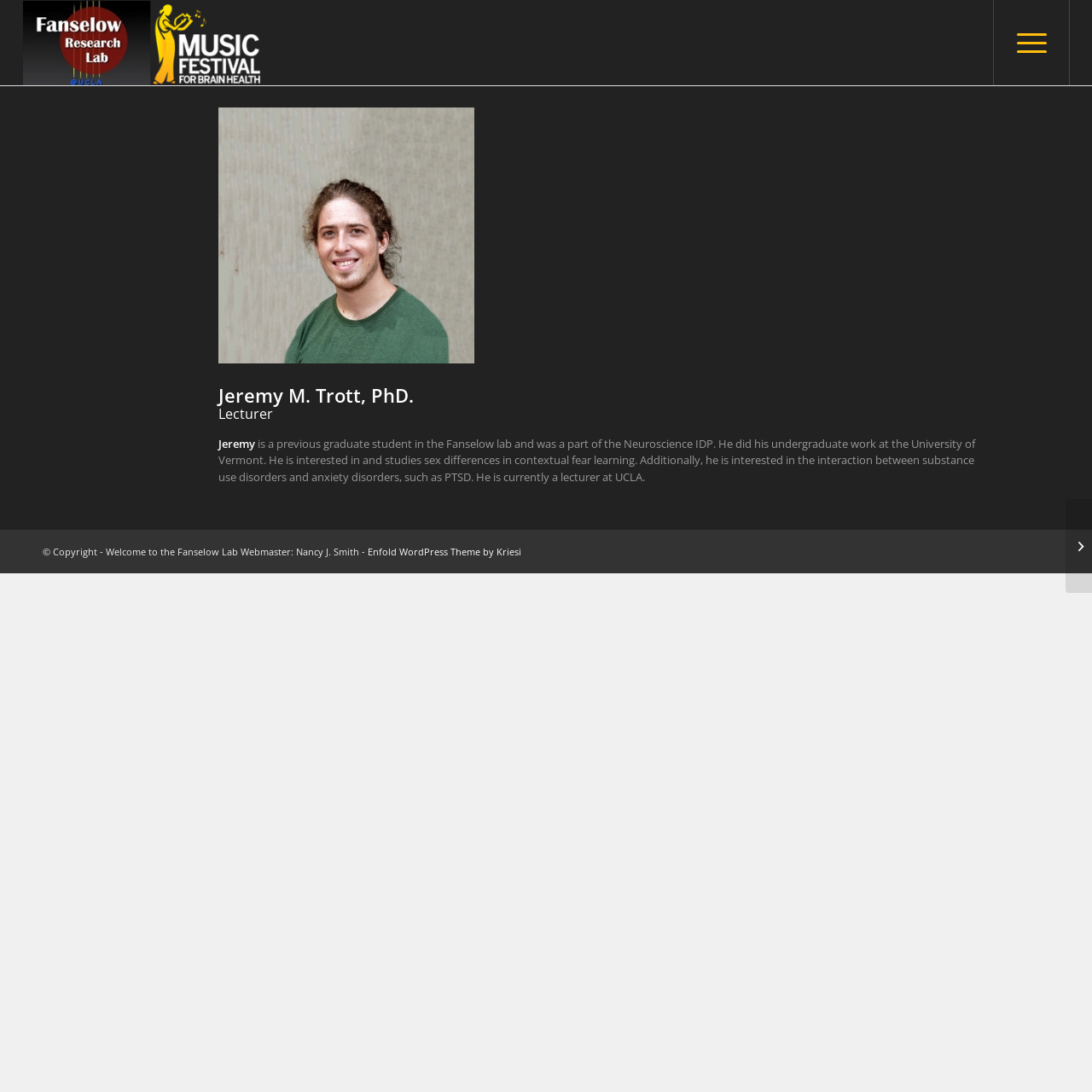With reference to the screenshot, provide a detailed response to the question below:
What is Jeremy M. Trott's current role?

Based on the webpage, Jeremy M. Trott's current role is mentioned as 'Lecturer' in the text description below his name and image.